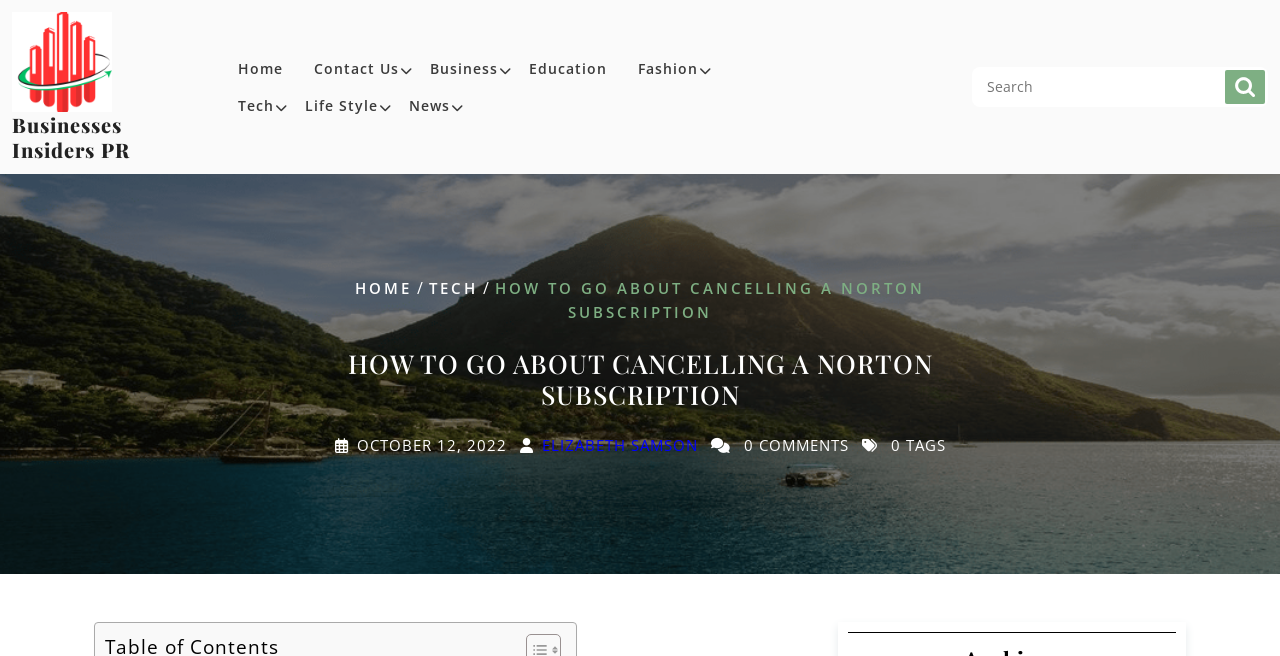Given the element description "Contact us", identify the bounding box of the corresponding UI element.

[0.235, 0.076, 0.322, 0.133]